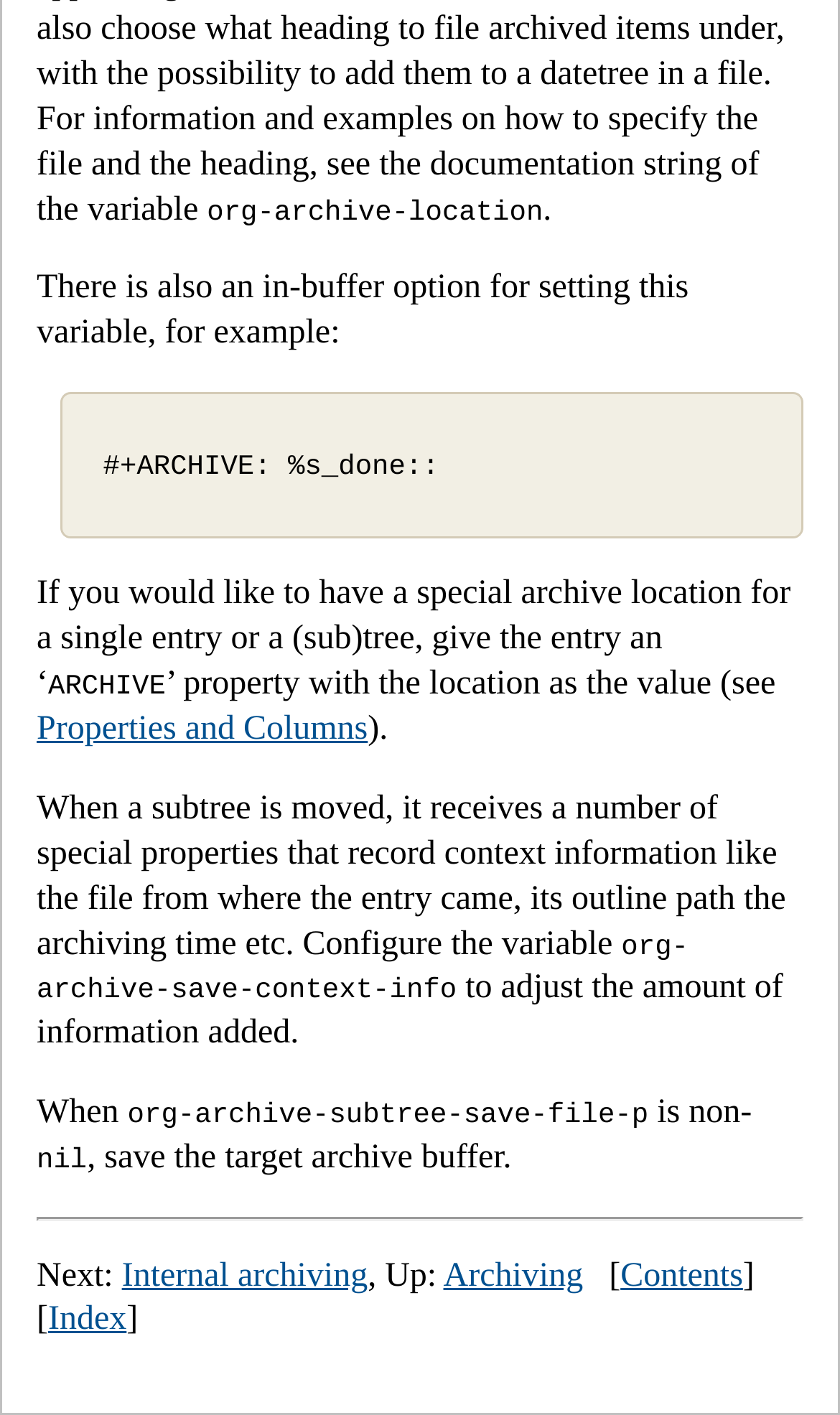Provide a brief response to the question below using a single word or phrase: 
What is the purpose of the org-archive-location variable?

Setting archive location